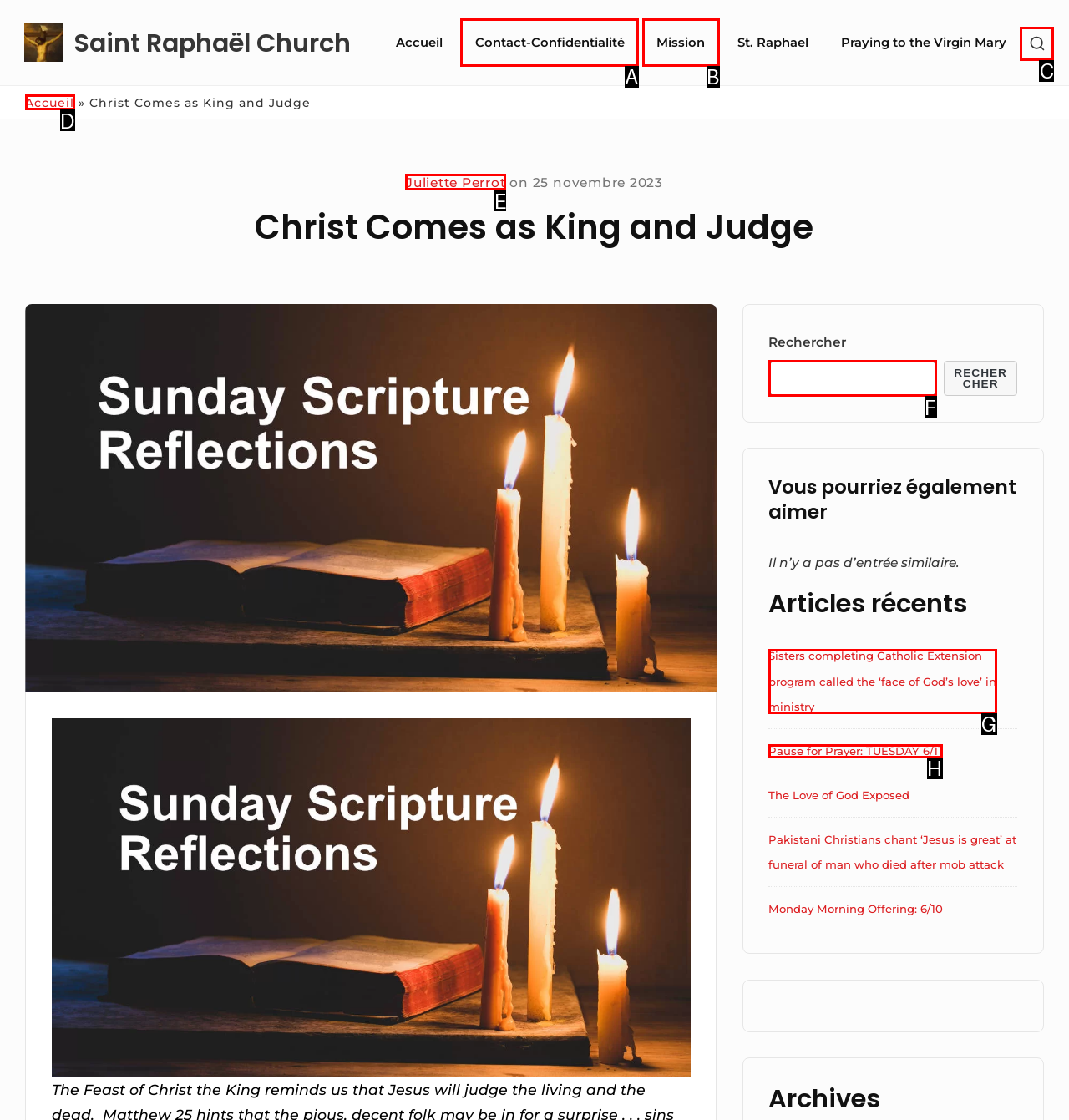Decide which HTML element to click to complete the task: Search for something Provide the letter of the appropriate option.

F